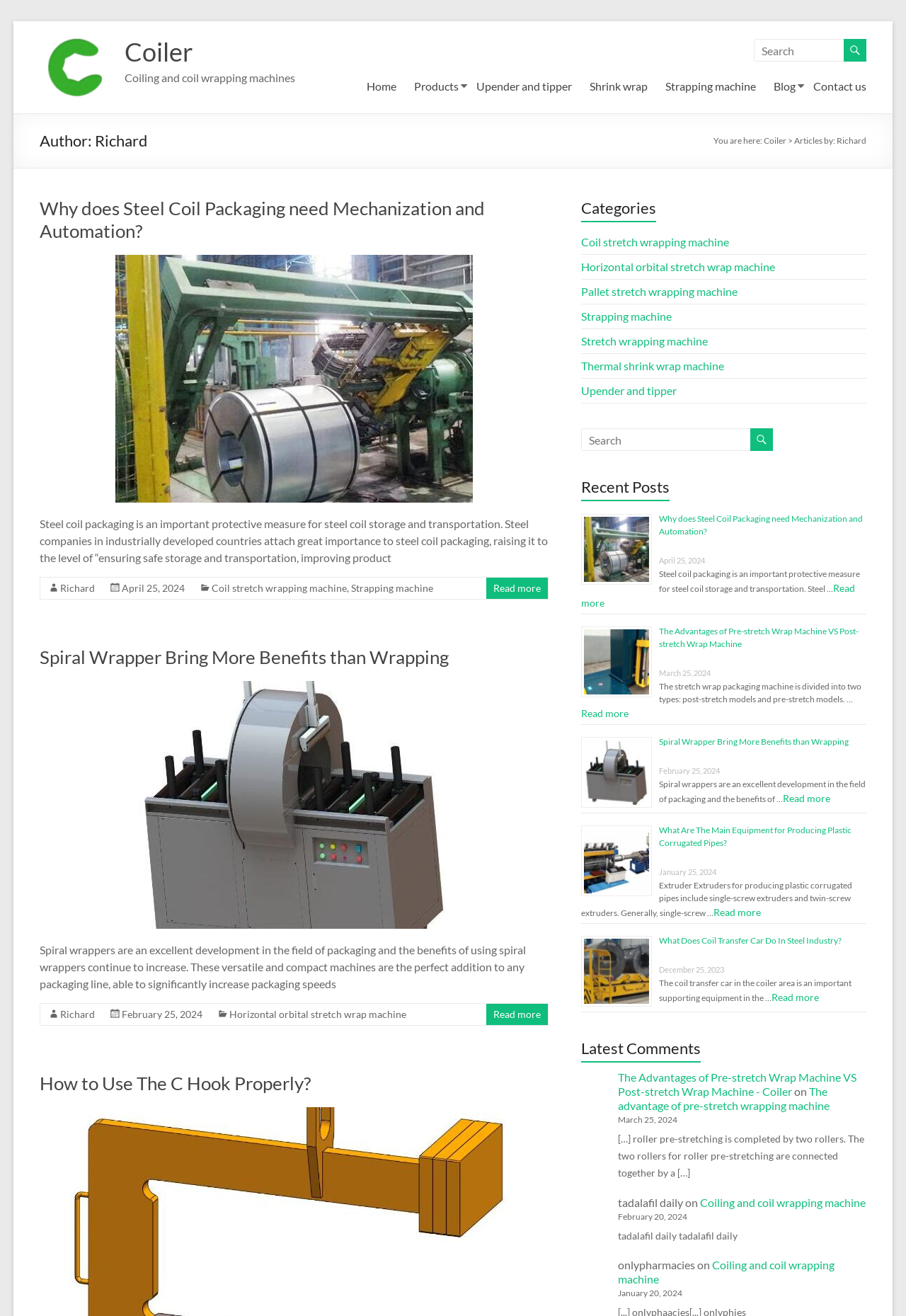Provide a one-word or short-phrase response to the question:
What is the topic of the article with the image of an automatic steel coil packaging machine?

Steel coil packaging